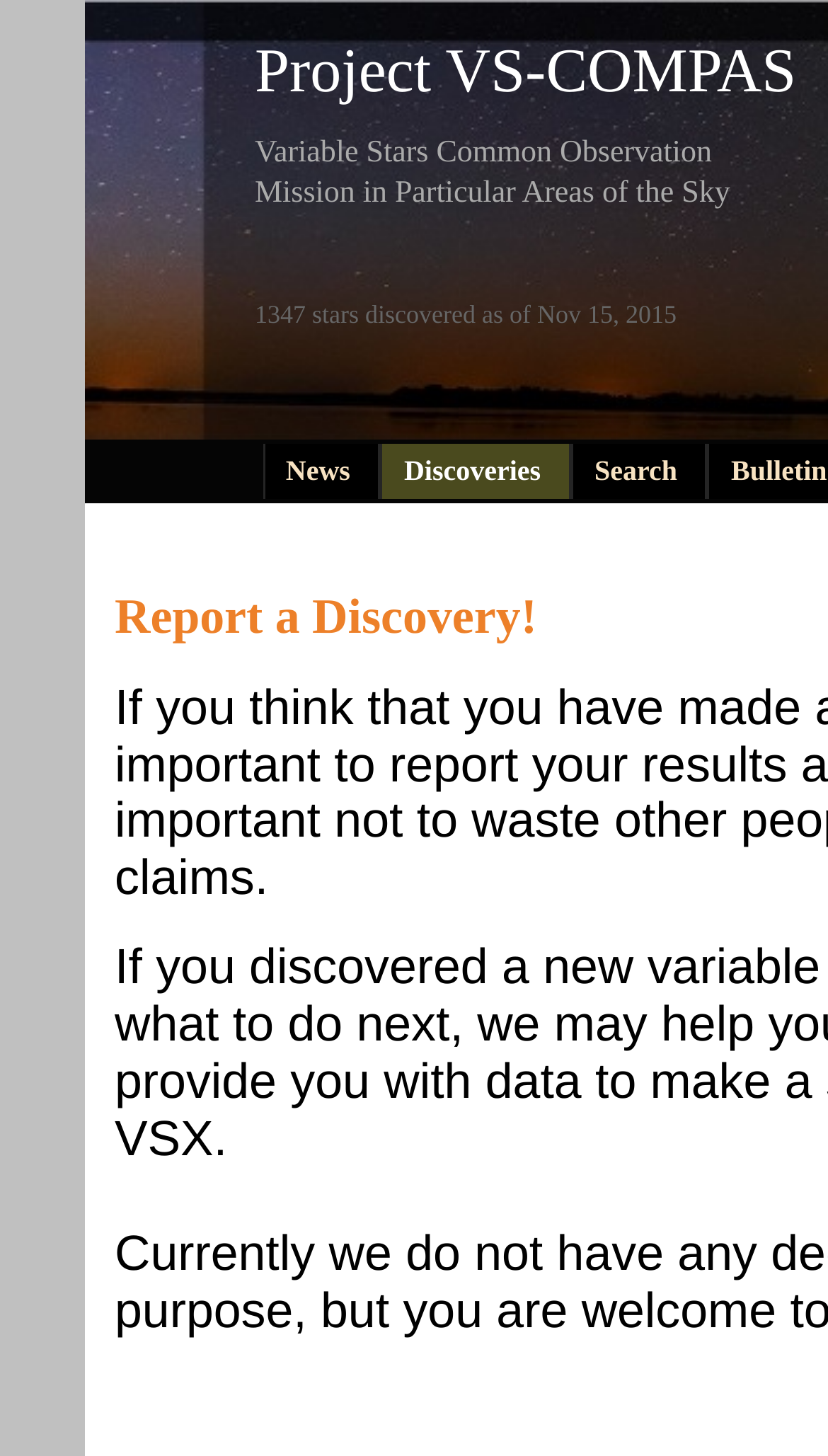What is the third option in the menu?
Refer to the image and provide a one-word or short phrase answer.

Search